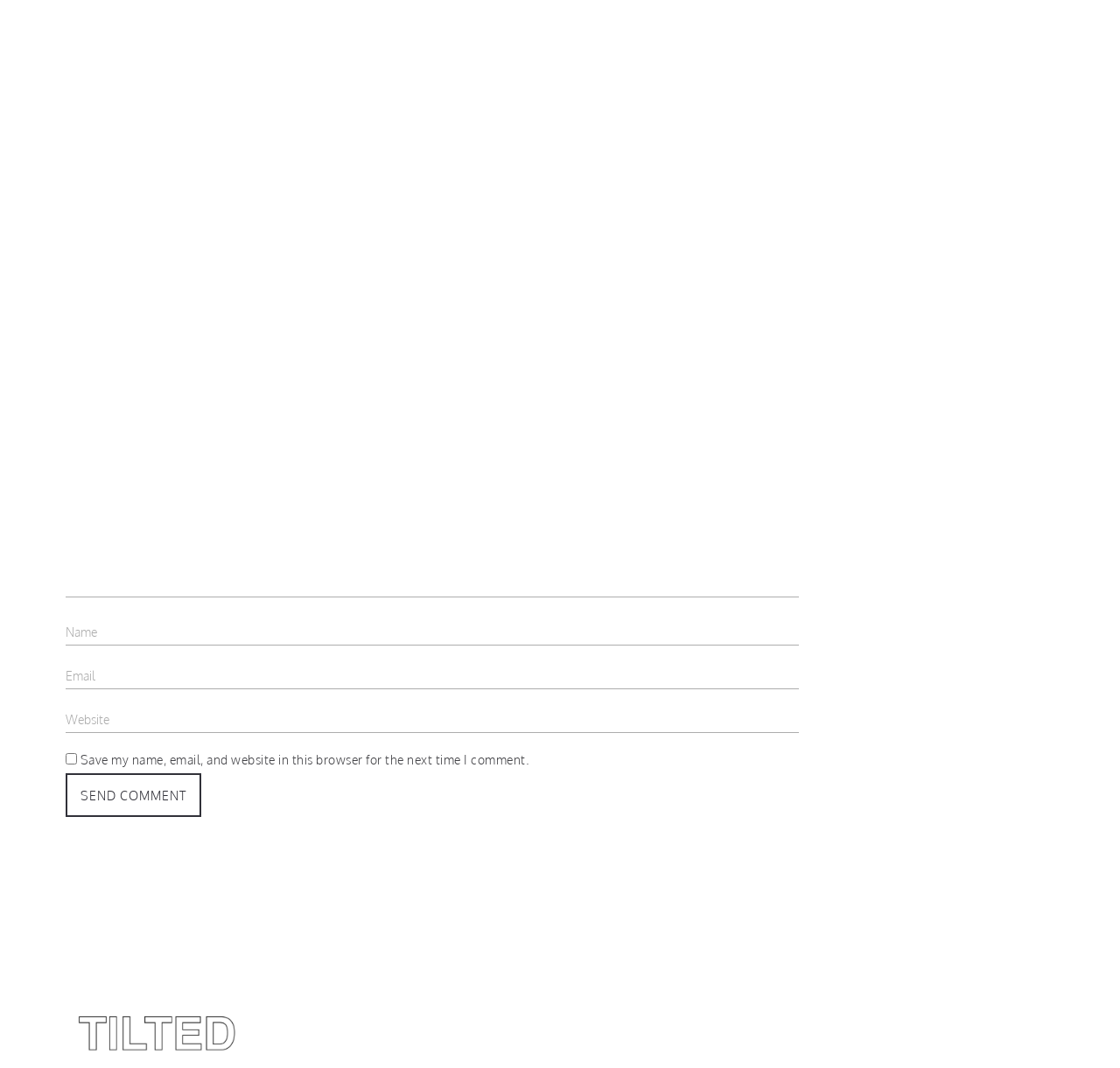Kindly respond to the following question with a single word or a brief phrase: 
What is the name of the movie described in the article?

Speed